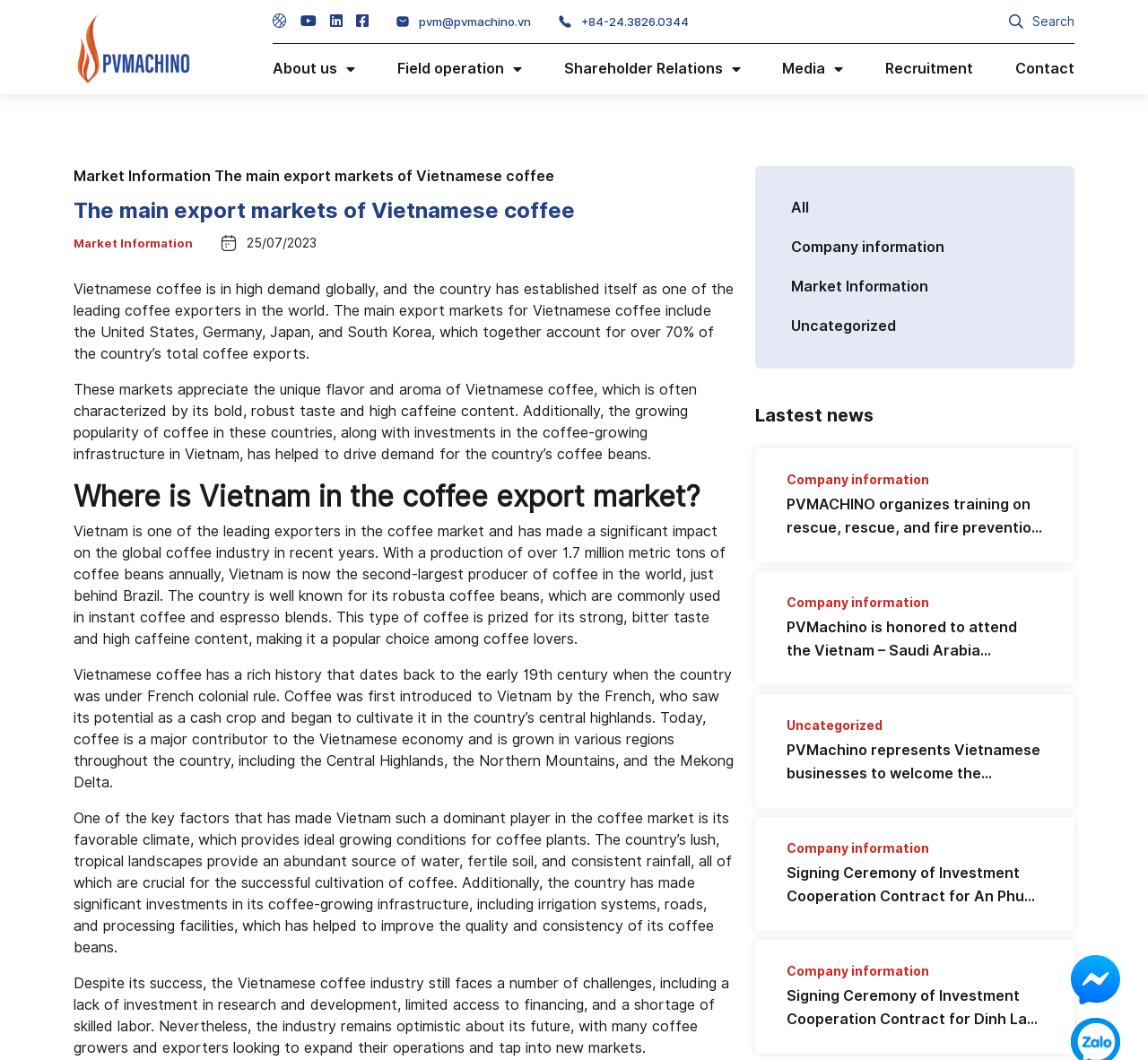Identify the bounding box coordinates of the clickable region required to complete the instruction: "Click on the 'About us' link". The coordinates should be given as four float numbers within the range of 0 and 1, i.e., [left, top, right, bottom].

[0.237, 0.057, 0.294, 0.074]